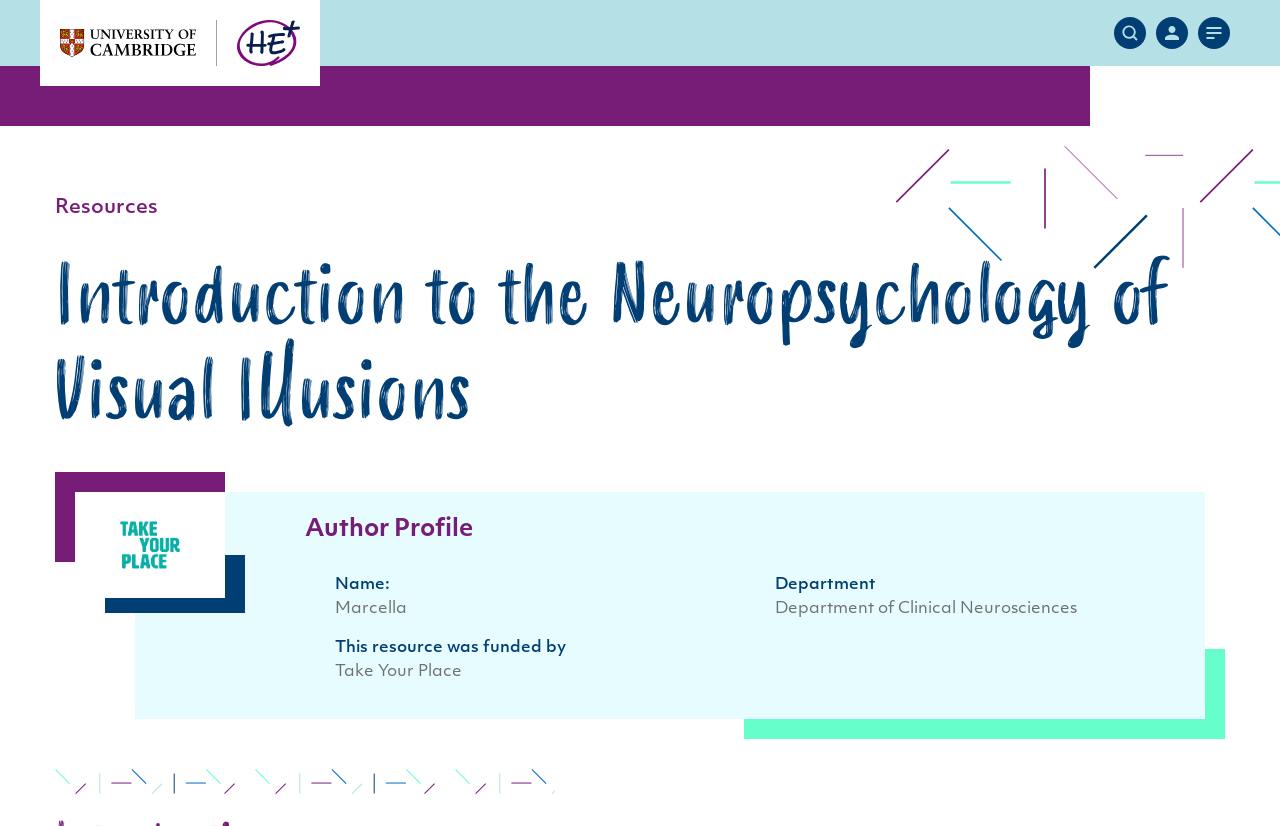Answer this question in one word or a short phrase: What is the name of the resource funder?

Take Your Place